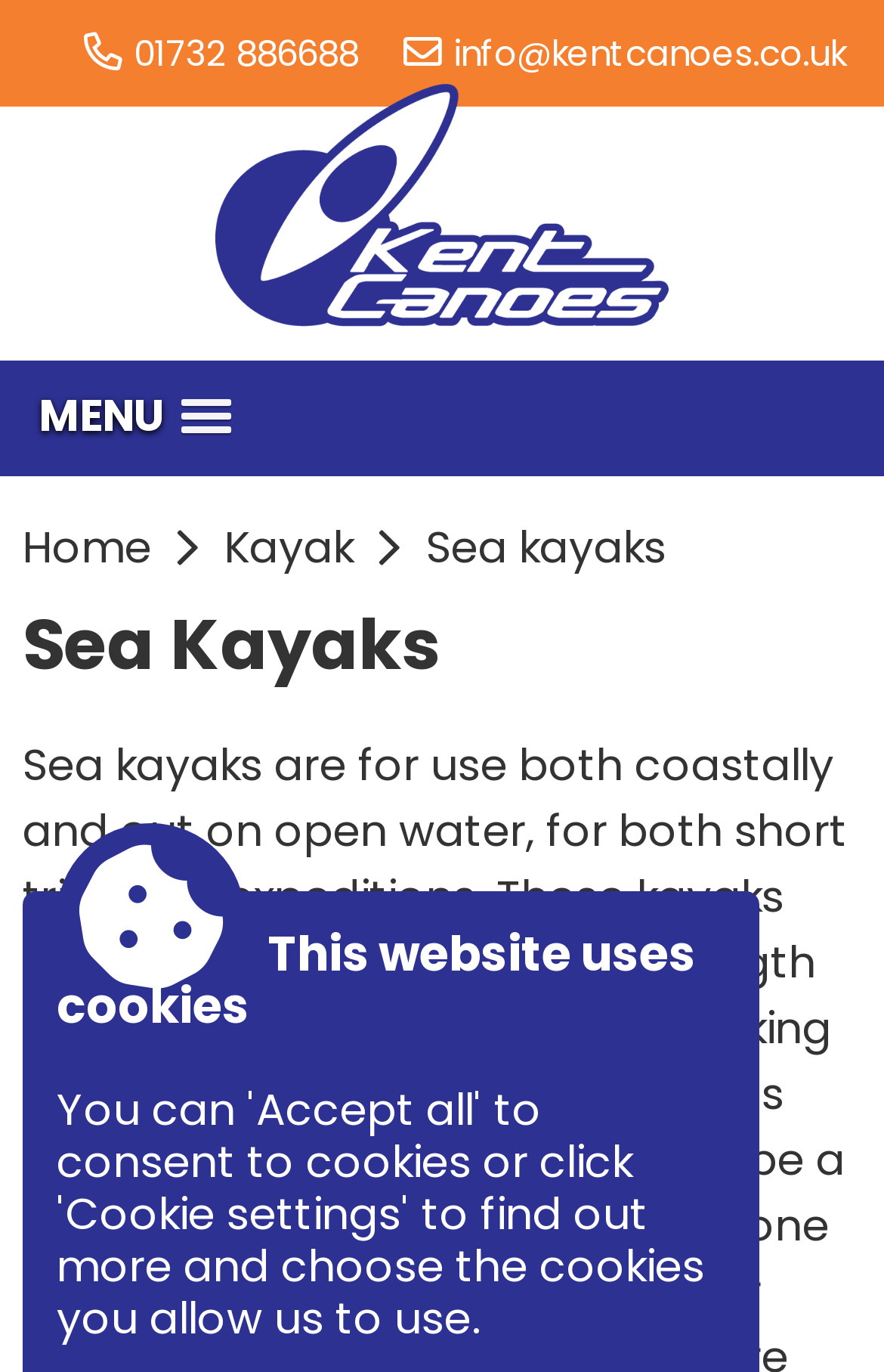With reference to the image, please provide a detailed answer to the following question: What type of kayaks are featured on this webpage?

The type of kayaks can be determined by looking at the link element with the bounding box coordinates [0.482, 0.377, 0.754, 0.421], which has the text 'Sea kayaks'. This link is also highlighted as the current page, indicating that the webpage is about sea kayaks.